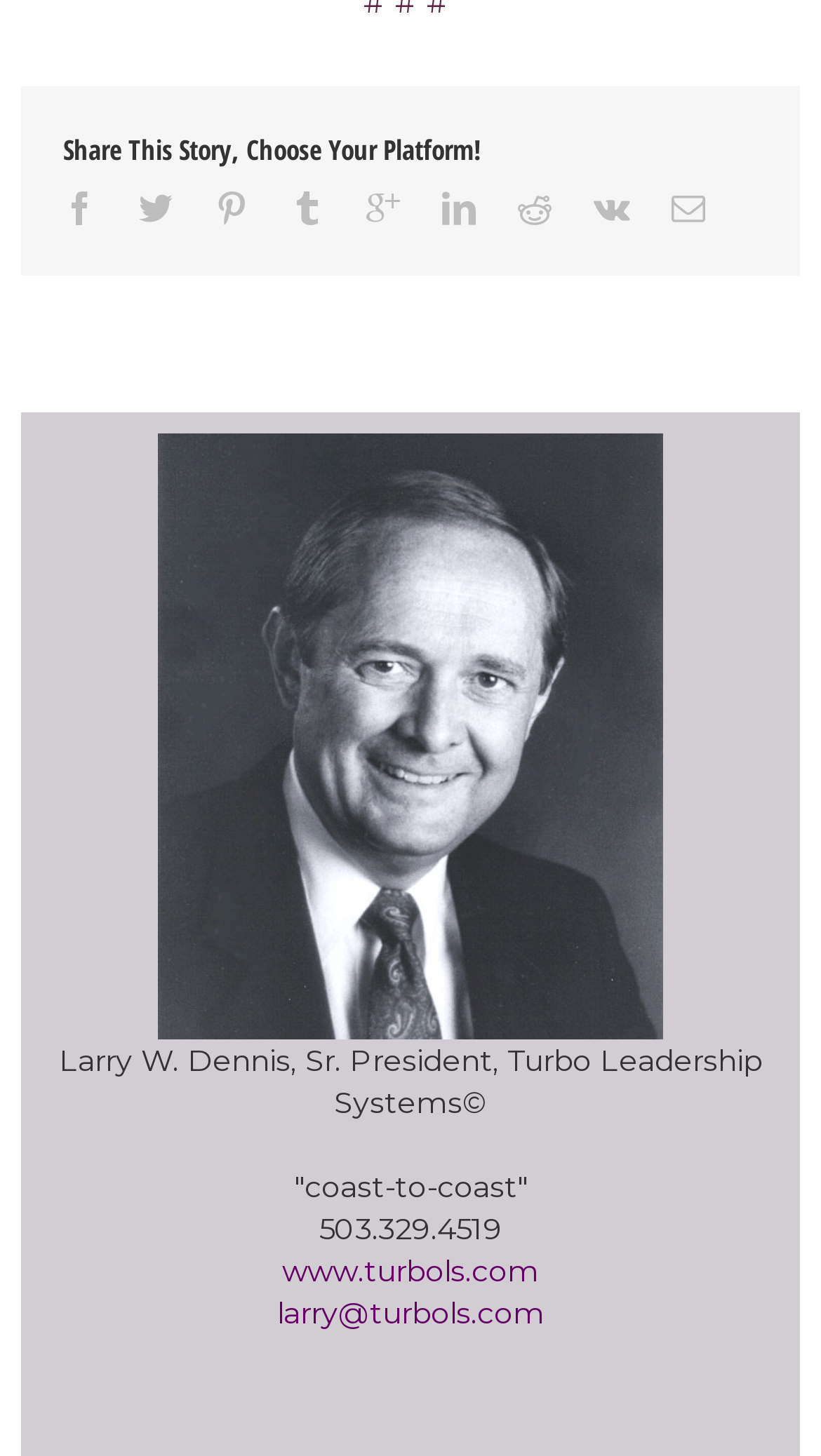How many social media platforms are available to share?
Using the image provided, answer with just one word or phrase.

9